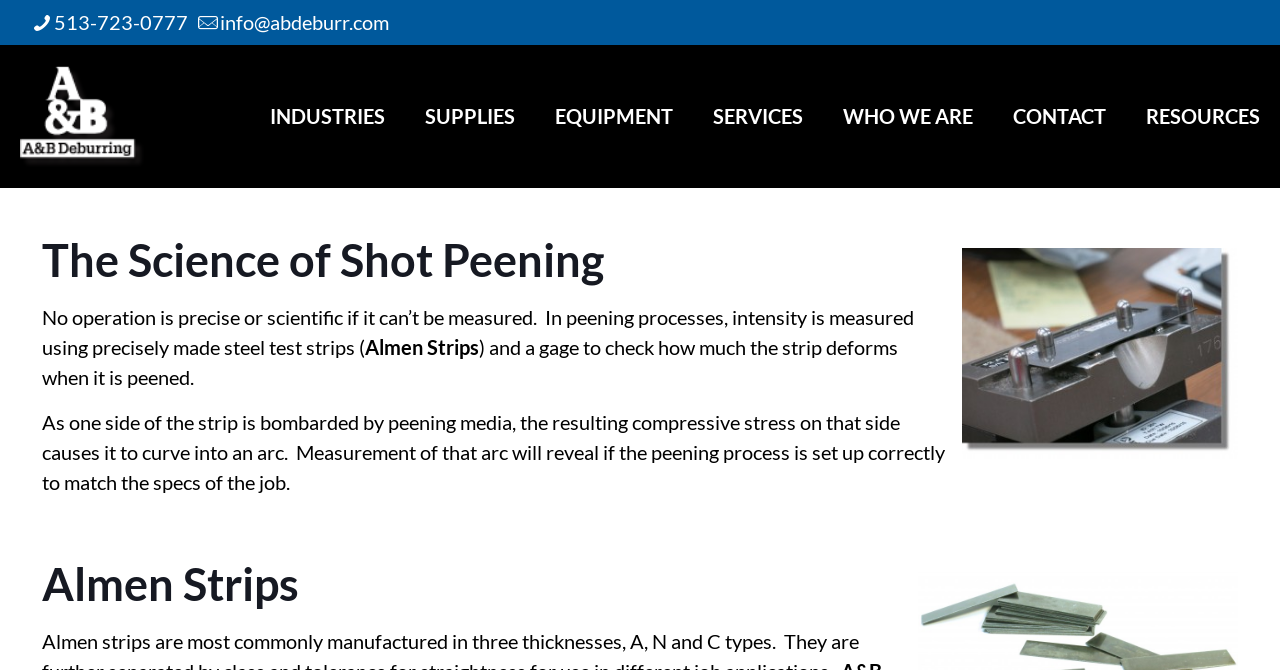Please identify the bounding box coordinates of the element's region that should be clicked to execute the following instruction: "go to EQUIPMENT page". The bounding box coordinates must be four float numbers between 0 and 1, i.e., [left, top, right, bottom].

[0.418, 0.067, 0.541, 0.279]